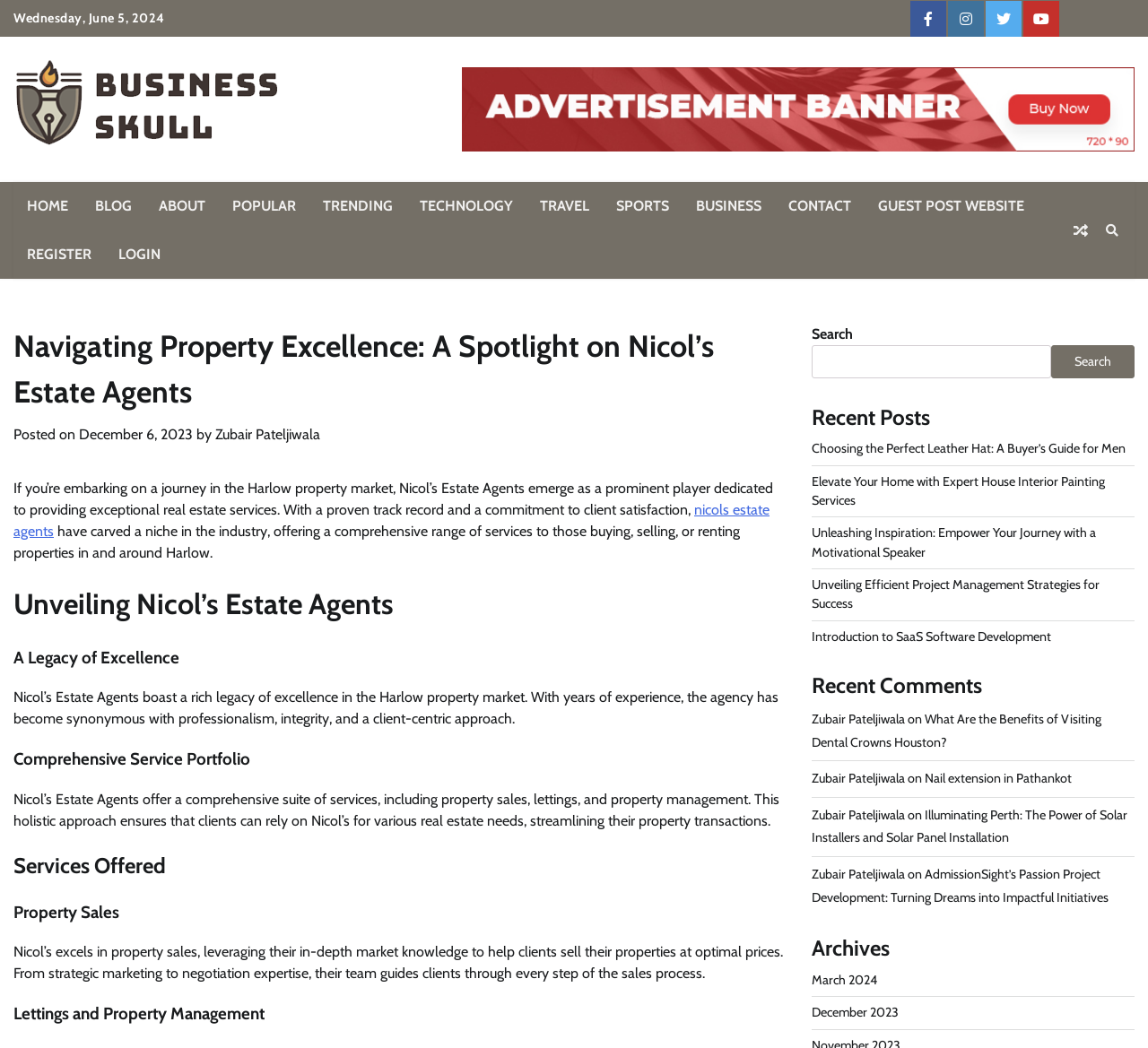What services does Nicol's Estate Agents offer?
Using the image, provide a detailed and thorough answer to the question.

Nicol's Estate Agents offers a comprehensive suite of services, including property sales, lettings, and property management. This information can be found in the StaticText element with the text 'Nicol’s Estate Agents offer a comprehensive suite of services, including property sales, lettings, and property management.' and bounding box coordinates [0.012, 0.754, 0.679, 0.791].